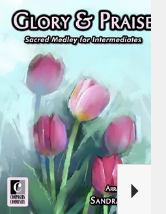Give a thorough and detailed caption for the image.

The image features the cover of "Glory & Praise," a sacred medley designed for intermediate musicians. The artwork prominently displays elegant, pastel-colored tulips in shades of pink and purple against a soft blue background, evoking a serene and uplifting atmosphere. The title "Glory & Praise" is showcased at the top in bold, stylized fonts, while below, a subtitle indicates that it is a medley tailored for intermediate skill levels. The arranger's name, Sandra, is also featured prominently, suggesting a personal touch to the arrangement. This visually captivating cover invites musicians to explore a blend of sacred melodies that are both beautiful and accessible.